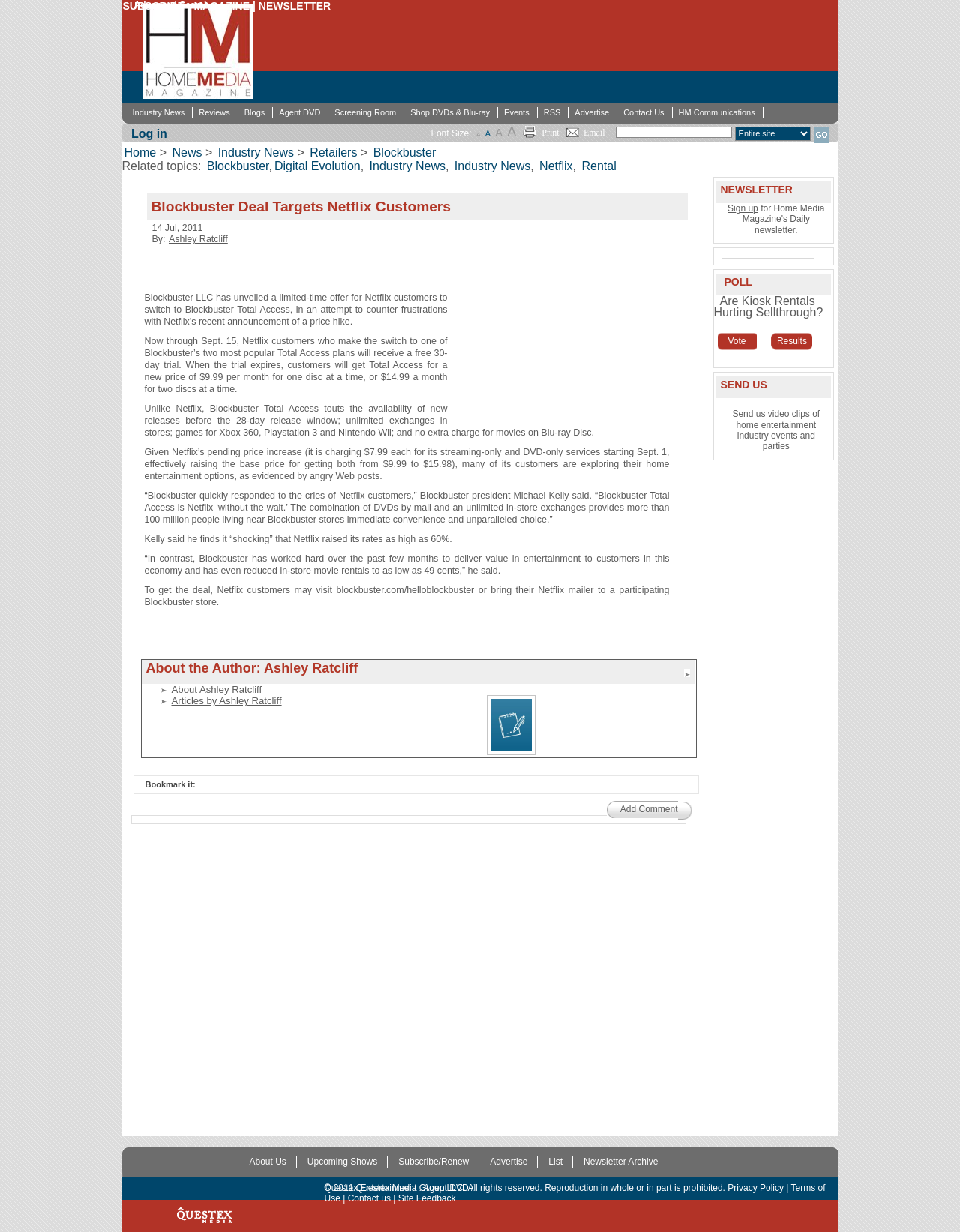Please find and report the bounding box coordinates of the element to click in order to perform the following action: "Visit Home page". The coordinates should be expressed as four float numbers between 0 and 1, in the format [left, top, right, bottom].

[0.127, 0.119, 0.163, 0.129]